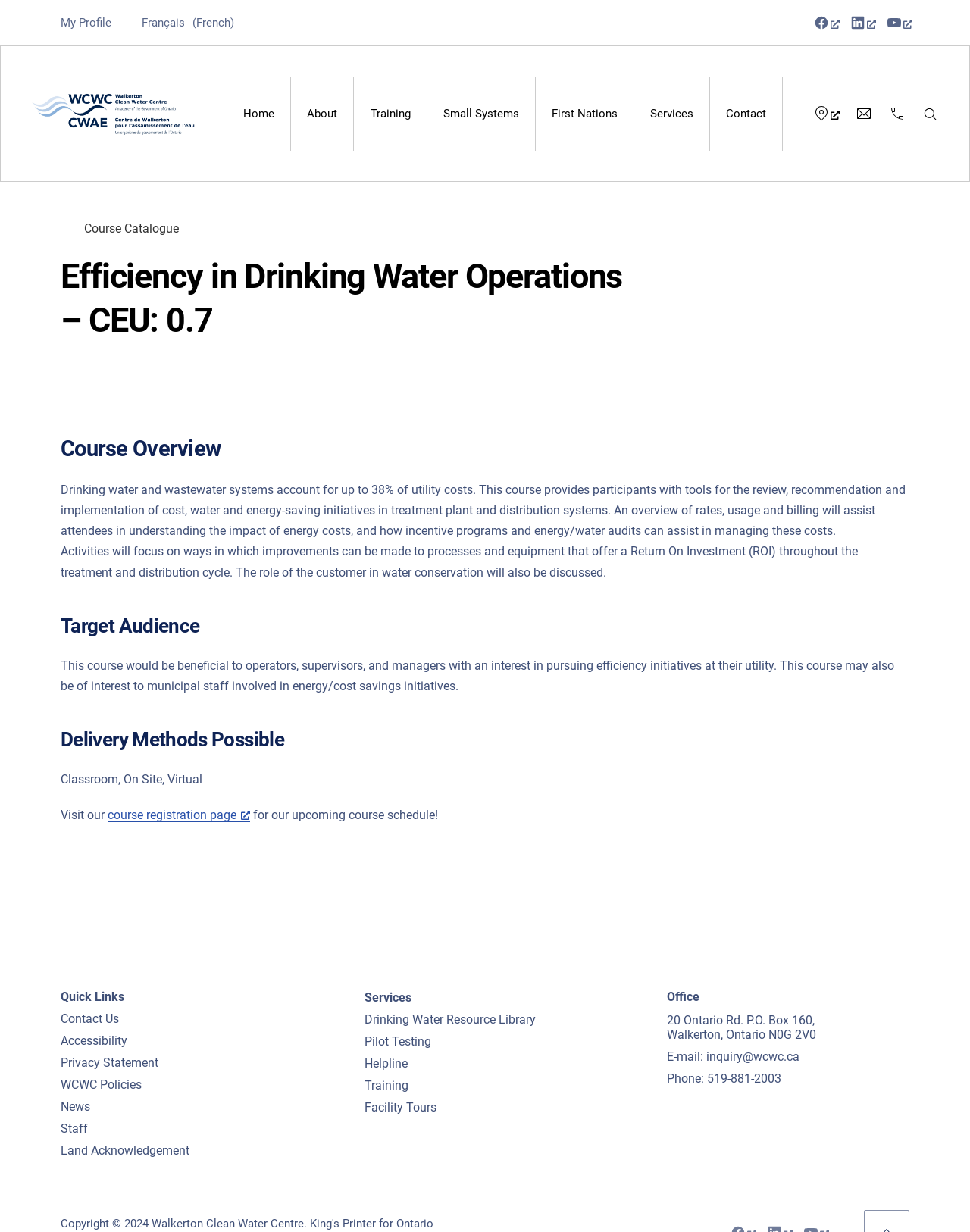Please identify the bounding box coordinates of the area that needs to be clicked to follow this instruction: "Email to inquiry@wcwc.ca".

[0.688, 0.851, 0.824, 0.864]